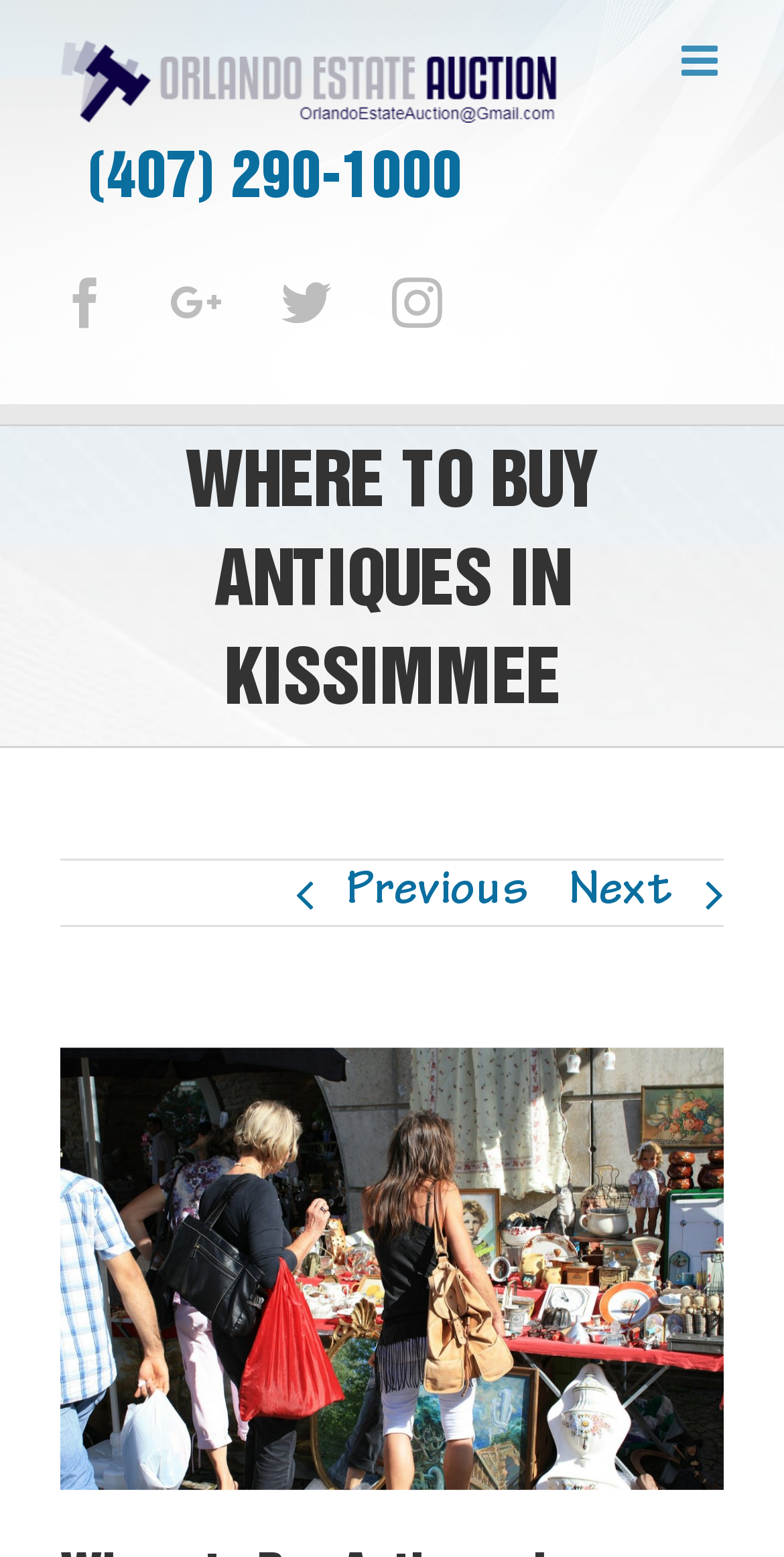Determine the bounding box coordinates for the area that should be clicked to carry out the following instruction: "Click the Orlando Estate Auction Logo".

[0.077, 0.026, 0.712, 0.078]